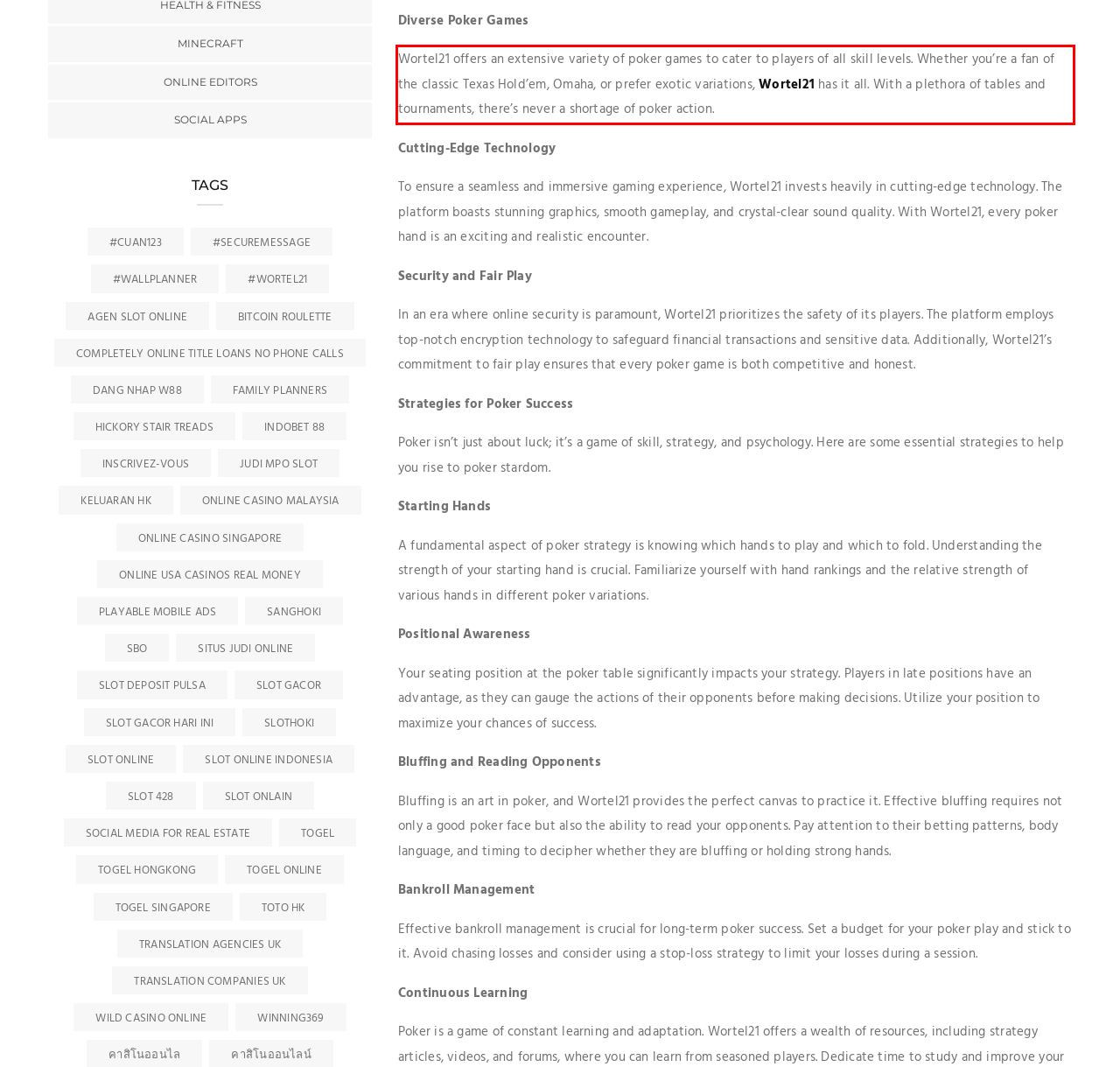Look at the provided screenshot of the webpage and perform OCR on the text within the red bounding box.

Wortel21 offers an extensive variety of poker games to cater to players of all skill levels. Whether you’re a fan of the classic Texas Hold’em, Omaha, or prefer exotic variations, Wortel21 has it all. With a plethora of tables and tournaments, there’s never a shortage of poker action.